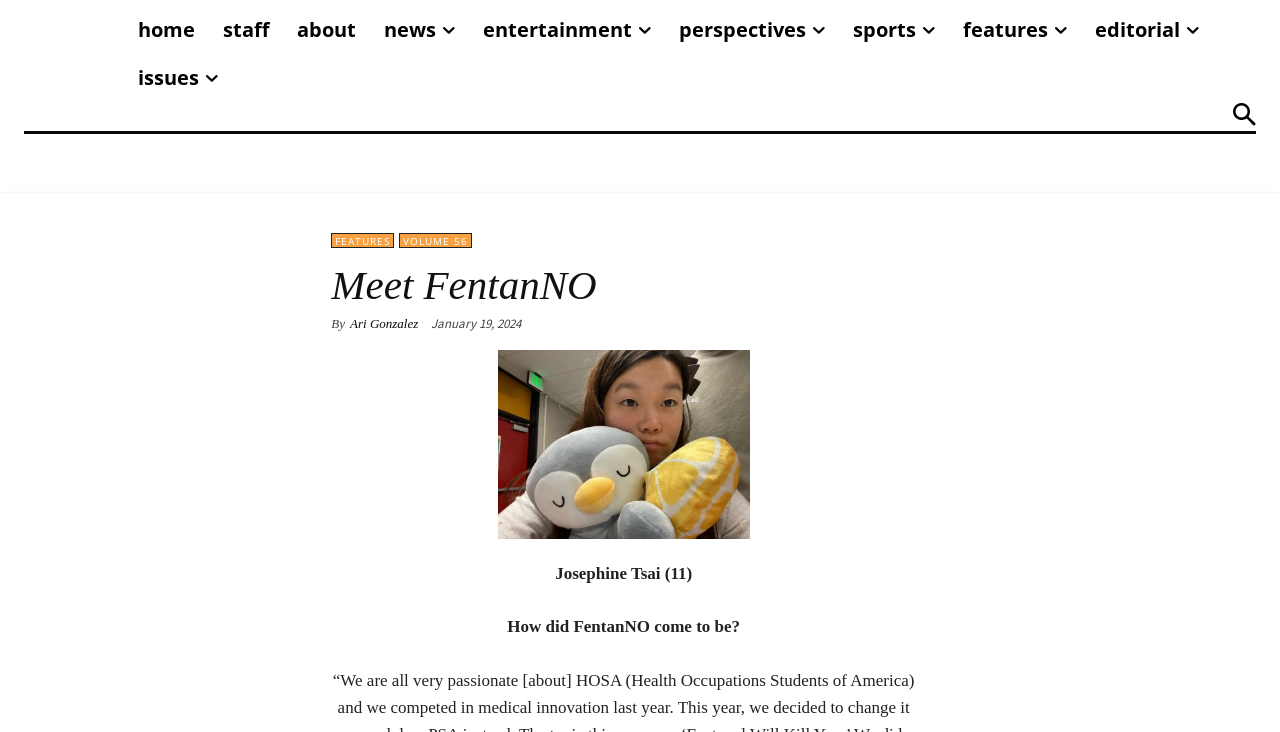From the element description: "Volume 56", extract the bounding box coordinates of the UI element. The coordinates should be expressed as four float numbers between 0 and 1, in the order [left, top, right, bottom].

[0.312, 0.318, 0.369, 0.339]